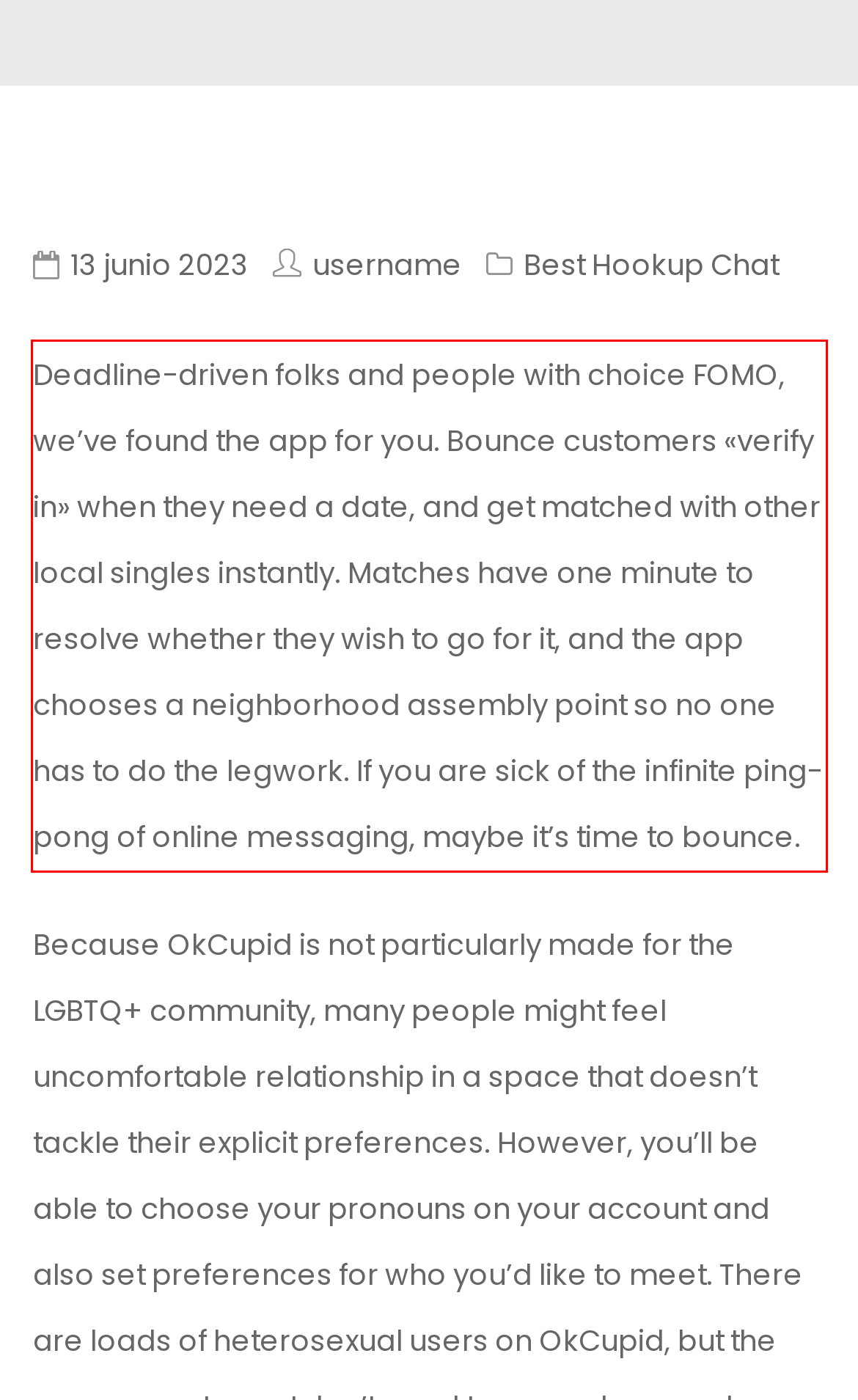You are given a screenshot with a red rectangle. Identify and extract the text within this red bounding box using OCR.

Deadline-driven folks and people with choice FOMO, we’ve found the app for you. Bounce customers «verify in» when they need a date, and get matched with other local singles instantly. Matches have one minute to resolve whether they wish to go for it, and the app chooses a neighborhood assembly point so no one has to do the legwork. If you are sick of the infinite ping-pong of online messaging, maybe it’s time to bounce.